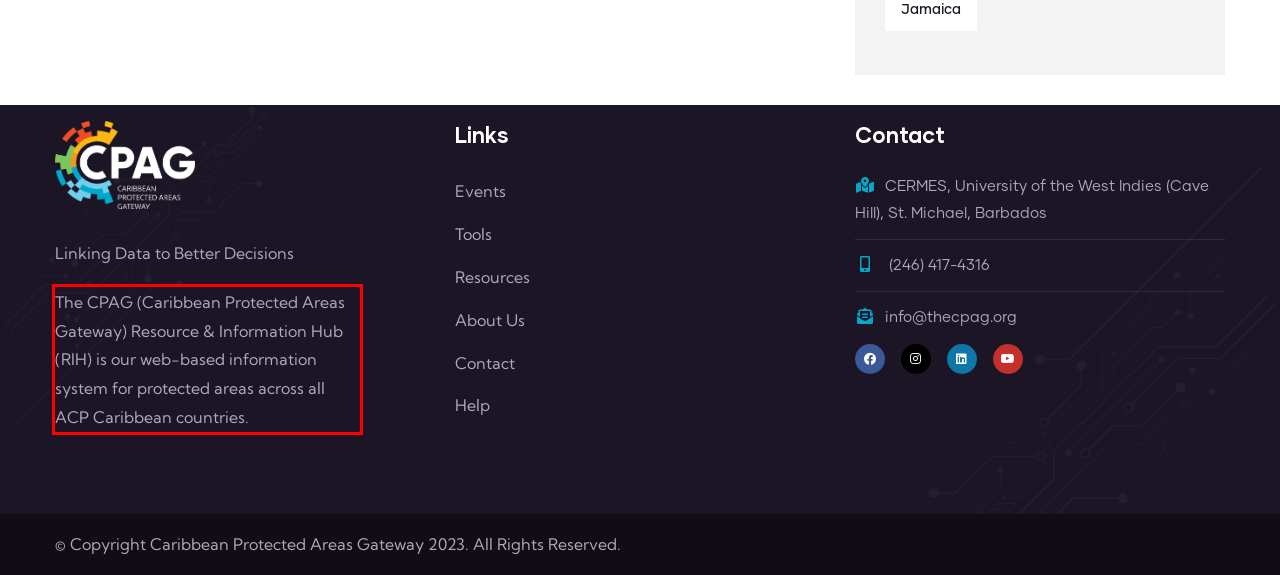Extract and provide the text found inside the red rectangle in the screenshot of the webpage.

The CPAG (Caribbean Protected Areas Gateway) Resource & Information Hub (RIH) is our web-based information system for protected areas across all ACP Caribbean countries.